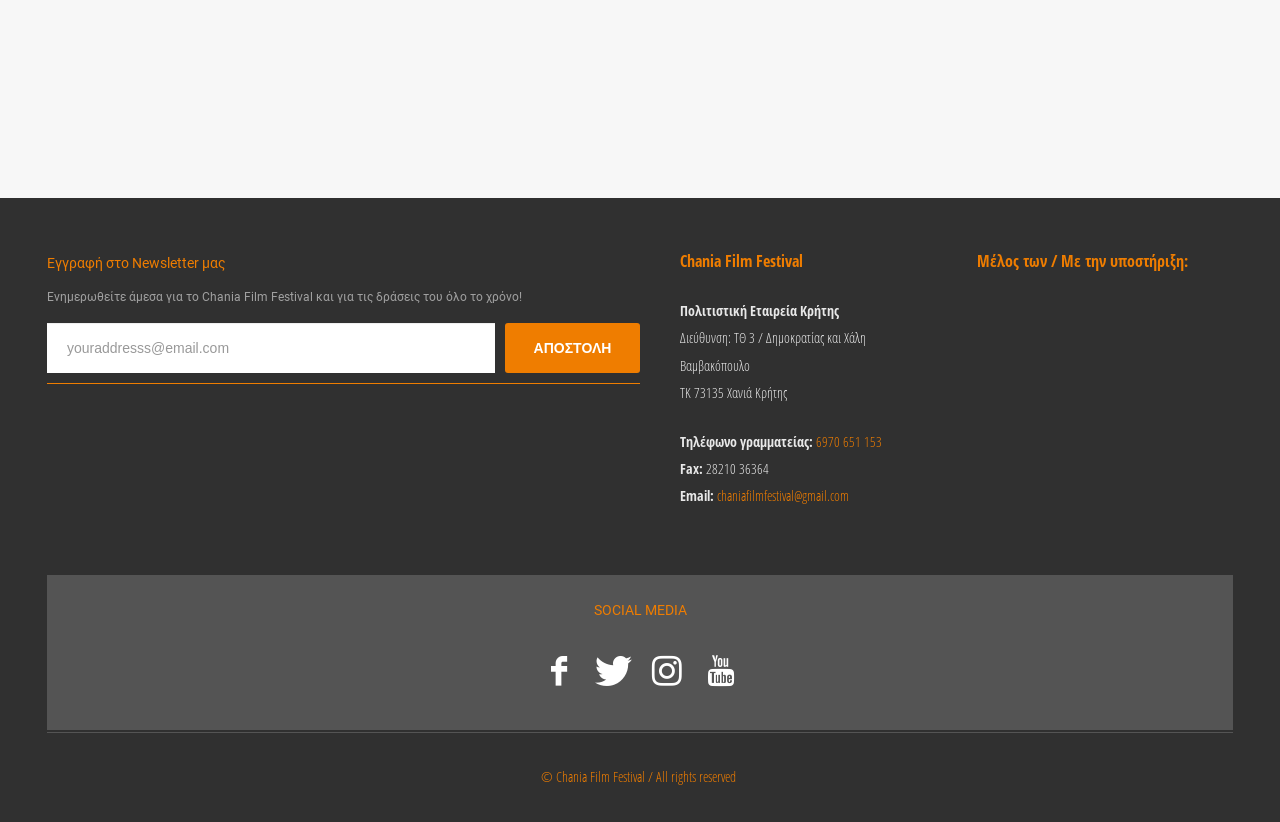Determine the bounding box coordinates of the UI element that matches the following description: "chaniafilmfestival@gmail.com". The coordinates should be four float numbers between 0 and 1 in the format [left, top, right, bottom].

[0.56, 0.592, 0.663, 0.615]